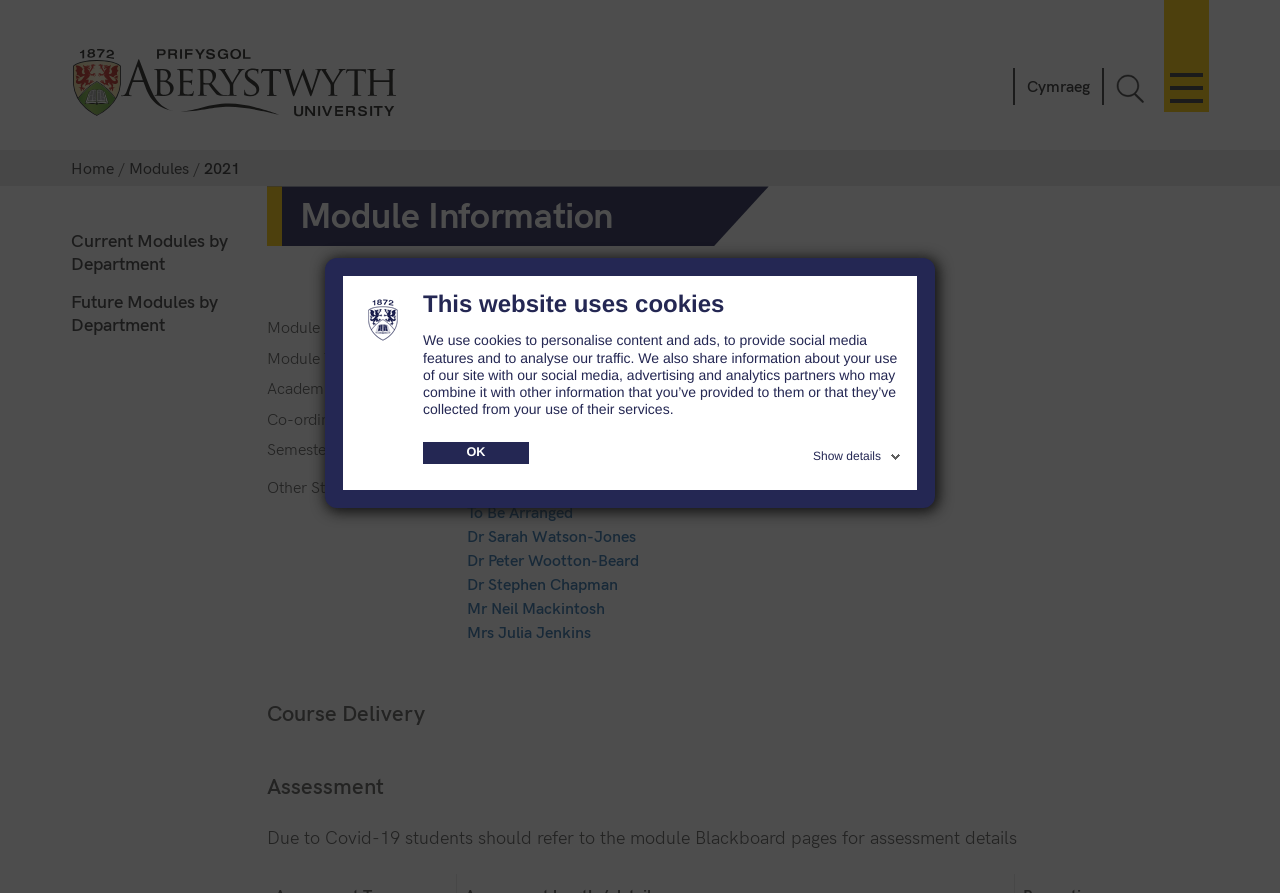Reply to the question with a single word or phrase:
Who is the co-ordinator of the module?

Dr William Stiles